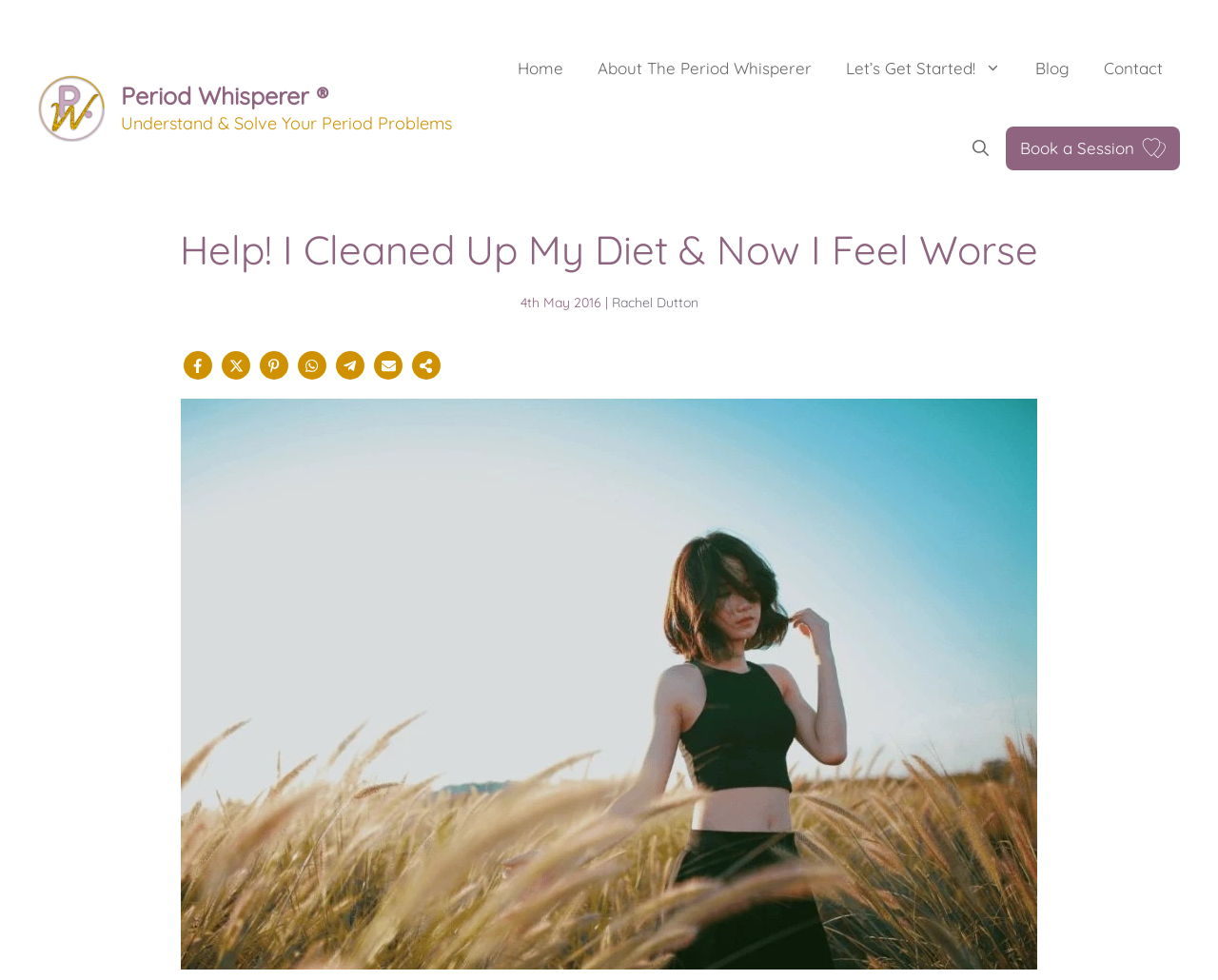Can you find the bounding box coordinates for the element to click on to achieve the instruction: "Visit the 'Home' page"?

[0.411, 0.029, 0.477, 0.111]